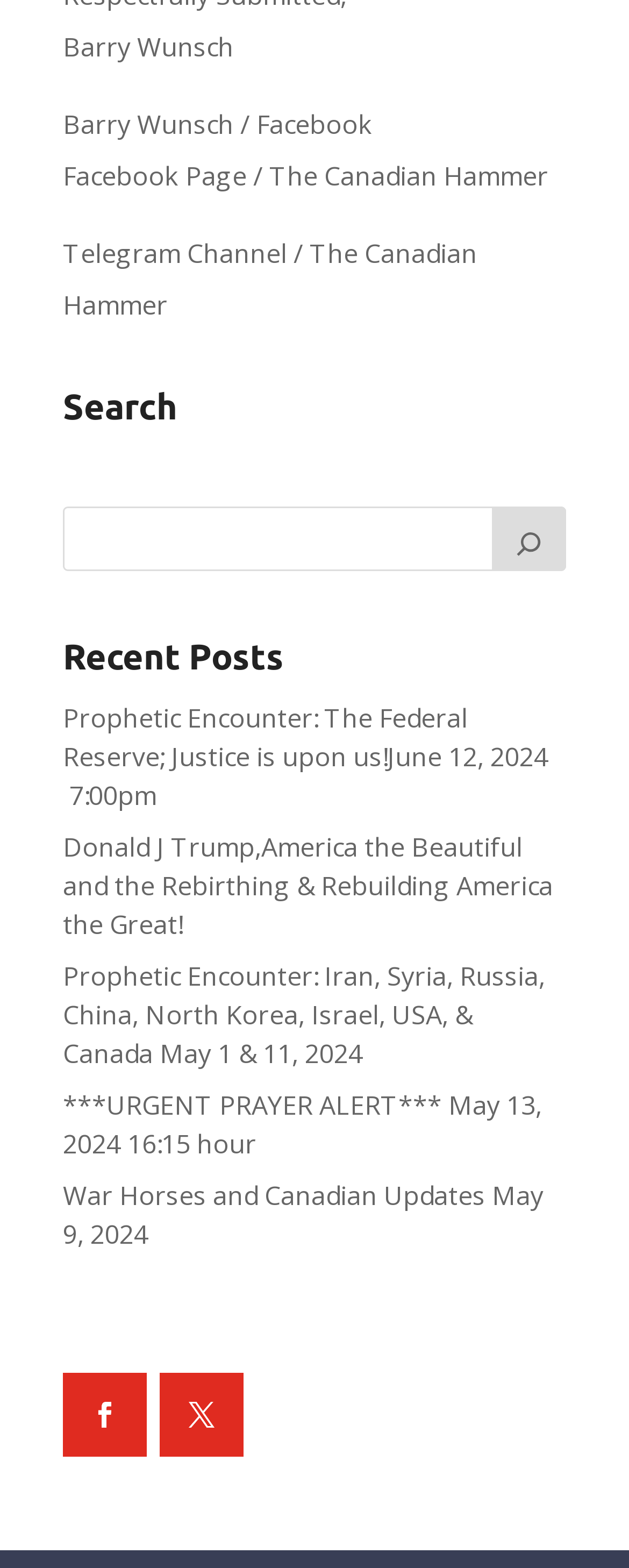Reply to the question with a single word or phrase:
What is the purpose of the search bar?

To search